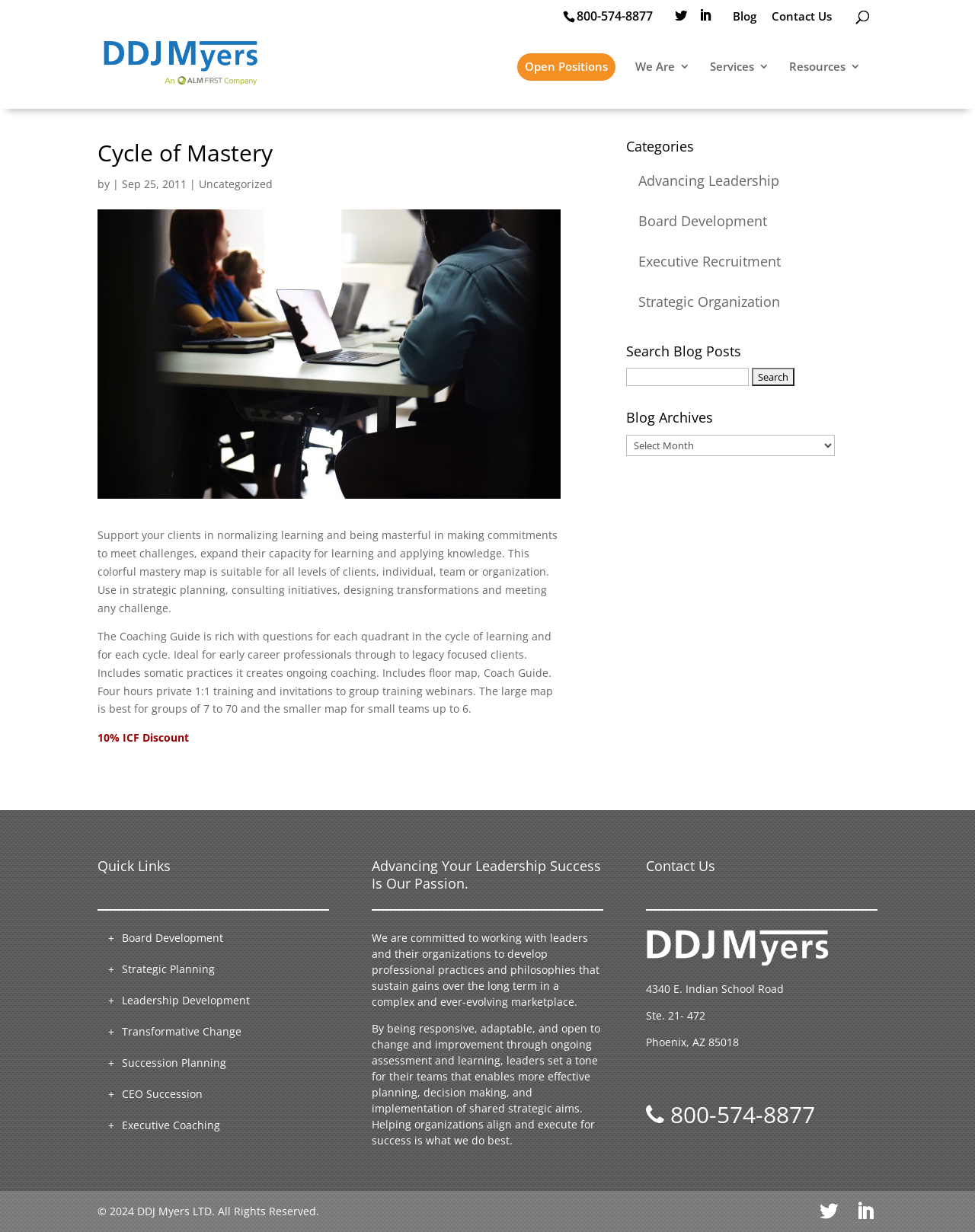What is the discount offered for ICF members?
Provide a detailed answer to the question, using the image to inform your response.

The discount is mentioned in the main text of the webpage, which states that there is a 10% ICF Discount available.